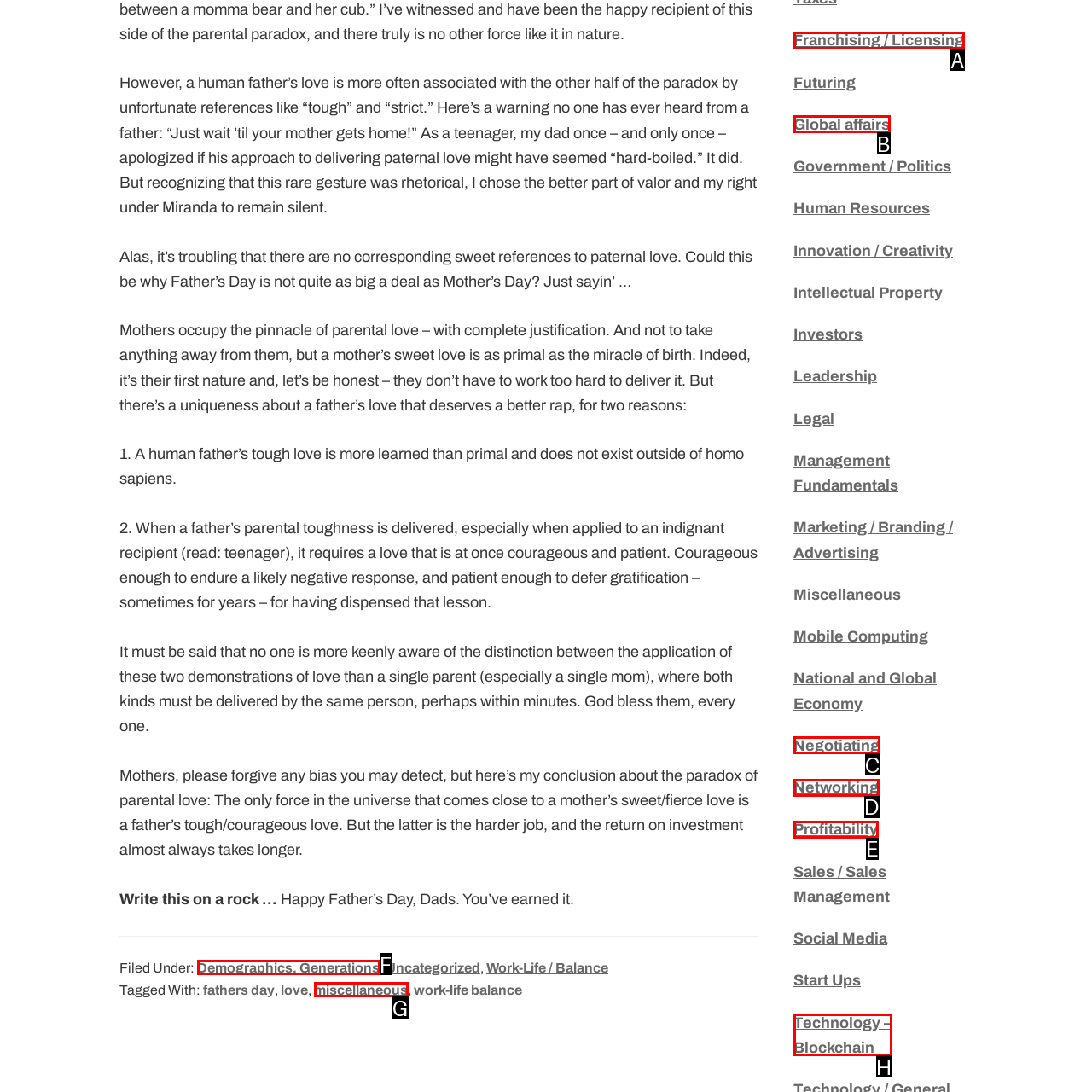Select the HTML element that needs to be clicked to perform the task: Click on 'Franchising / Licensing'. Reply with the letter of the chosen option.

A